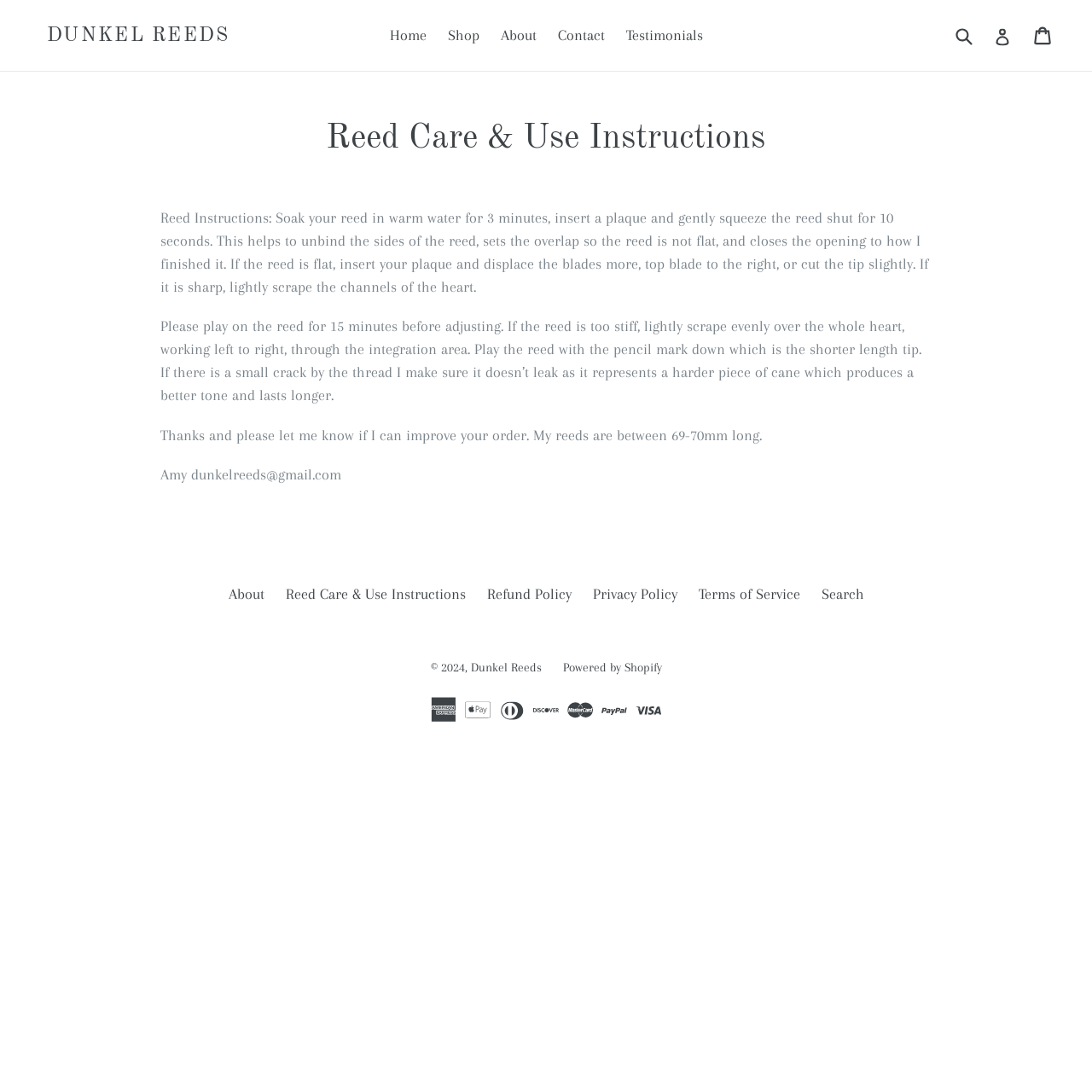What is the copyright year of the website?
Respond to the question with a well-detailed and thorough answer.

The copyright information at the bottom of the webpage states '© 2024', which indicates the copyright year of the website.